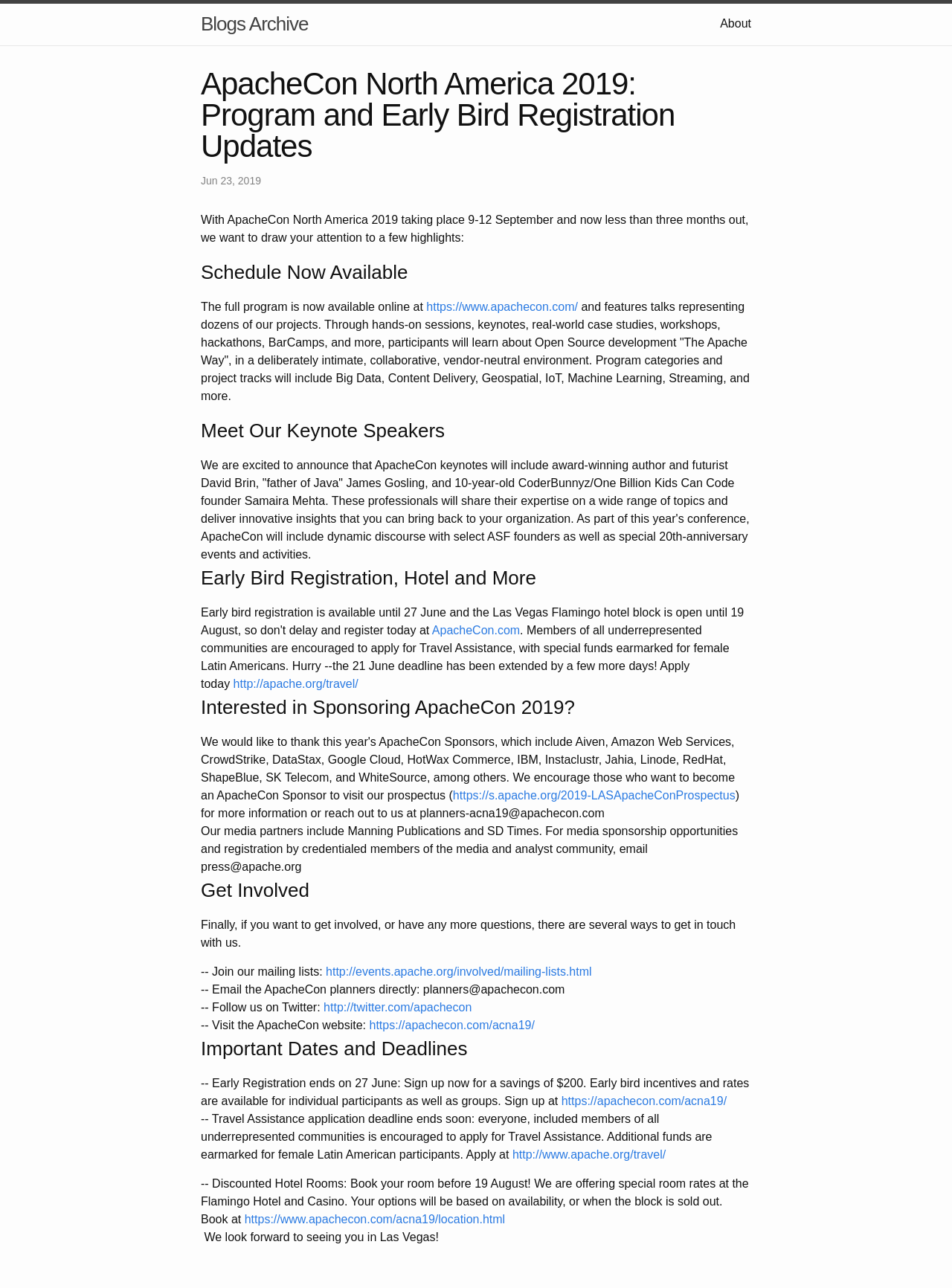Identify and provide the bounding box for the element described by: "Blogs Archive".

[0.211, 0.003, 0.324, 0.034]